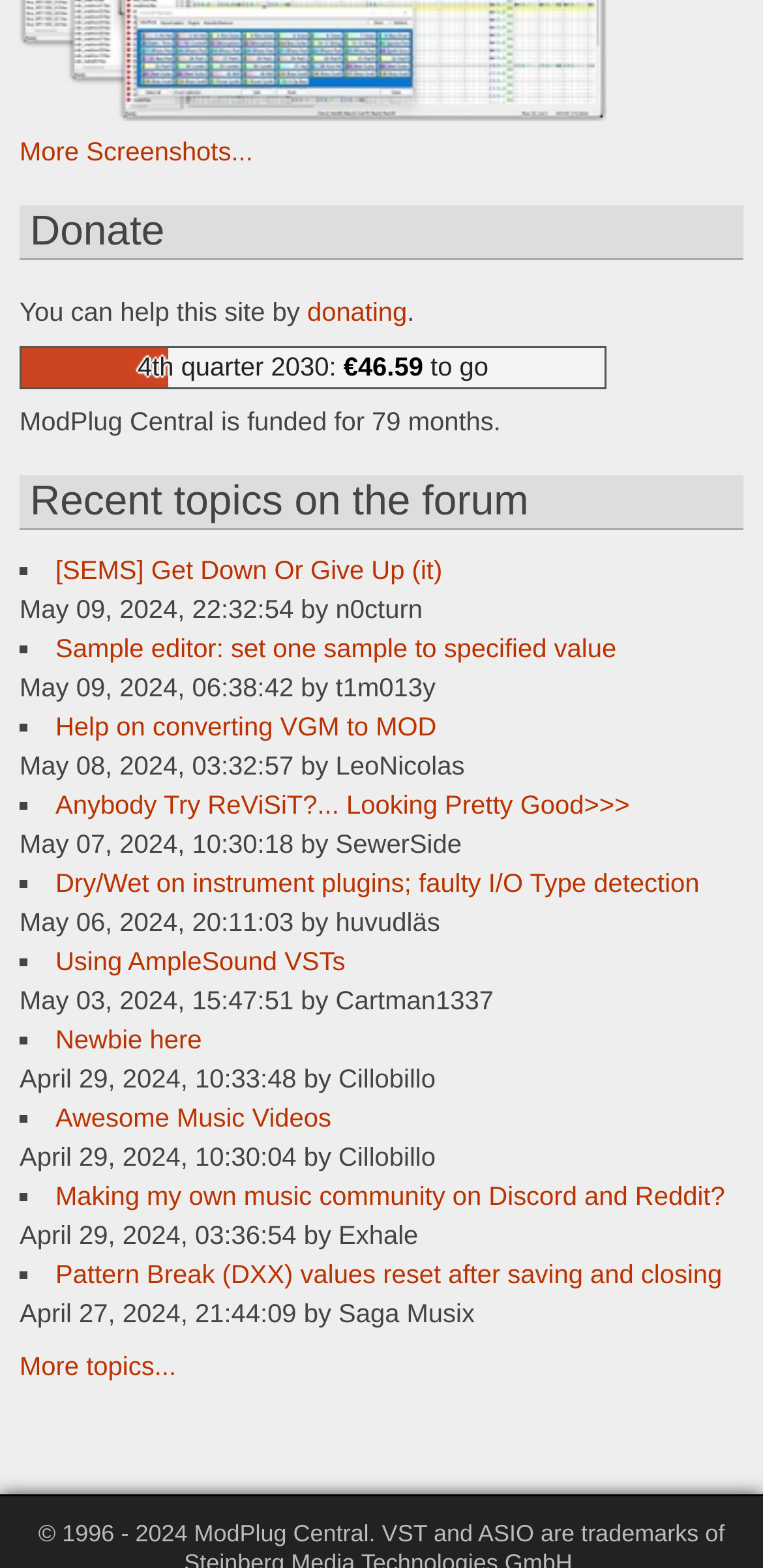How many recent topics are listed on the forum?
Answer with a single word or short phrase according to what you see in the image.

12